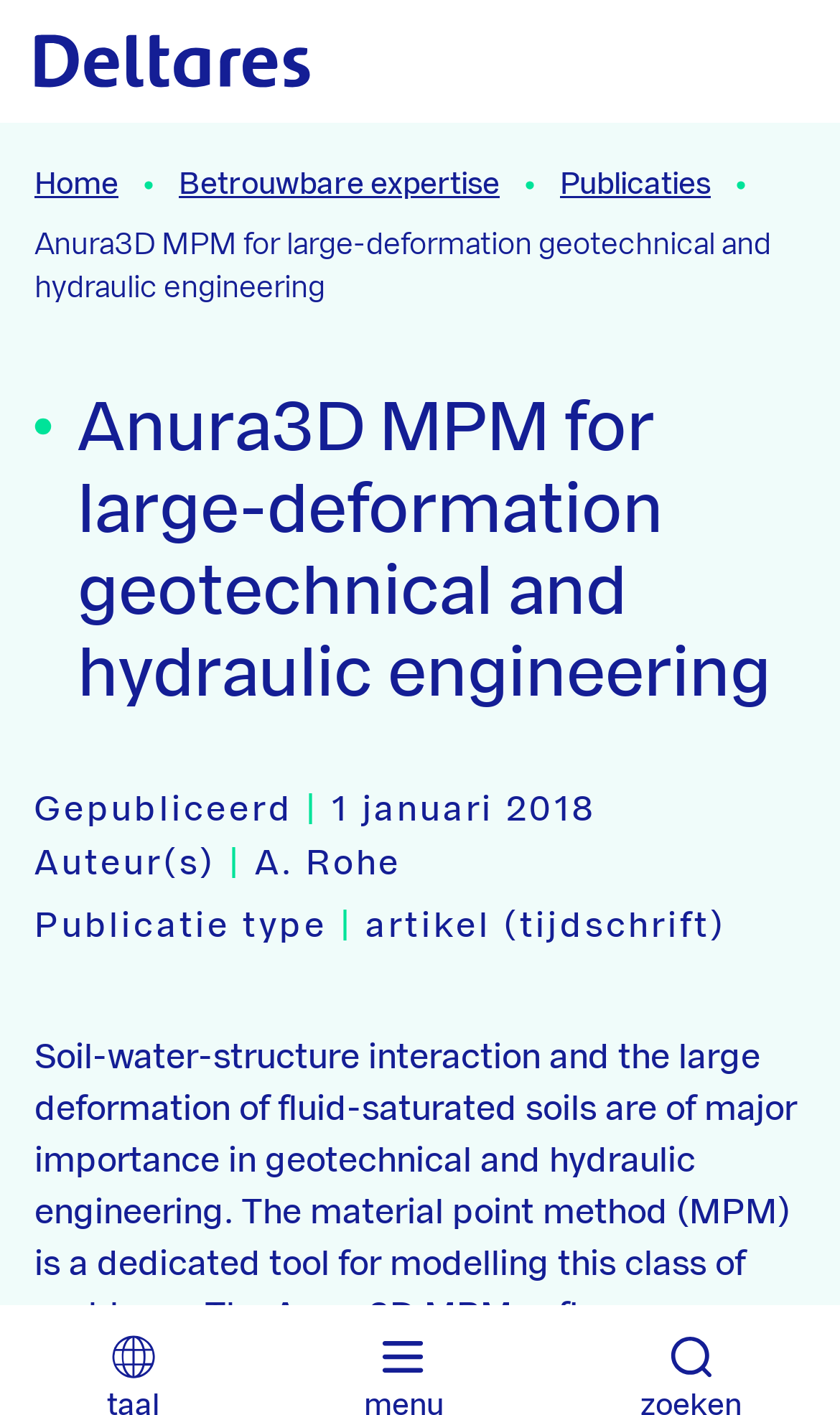Extract the bounding box coordinates for the HTML element that matches this description: "Home". The coordinates should be four float numbers between 0 and 1, i.e., [left, top, right, bottom].

[0.041, 0.11, 0.141, 0.152]